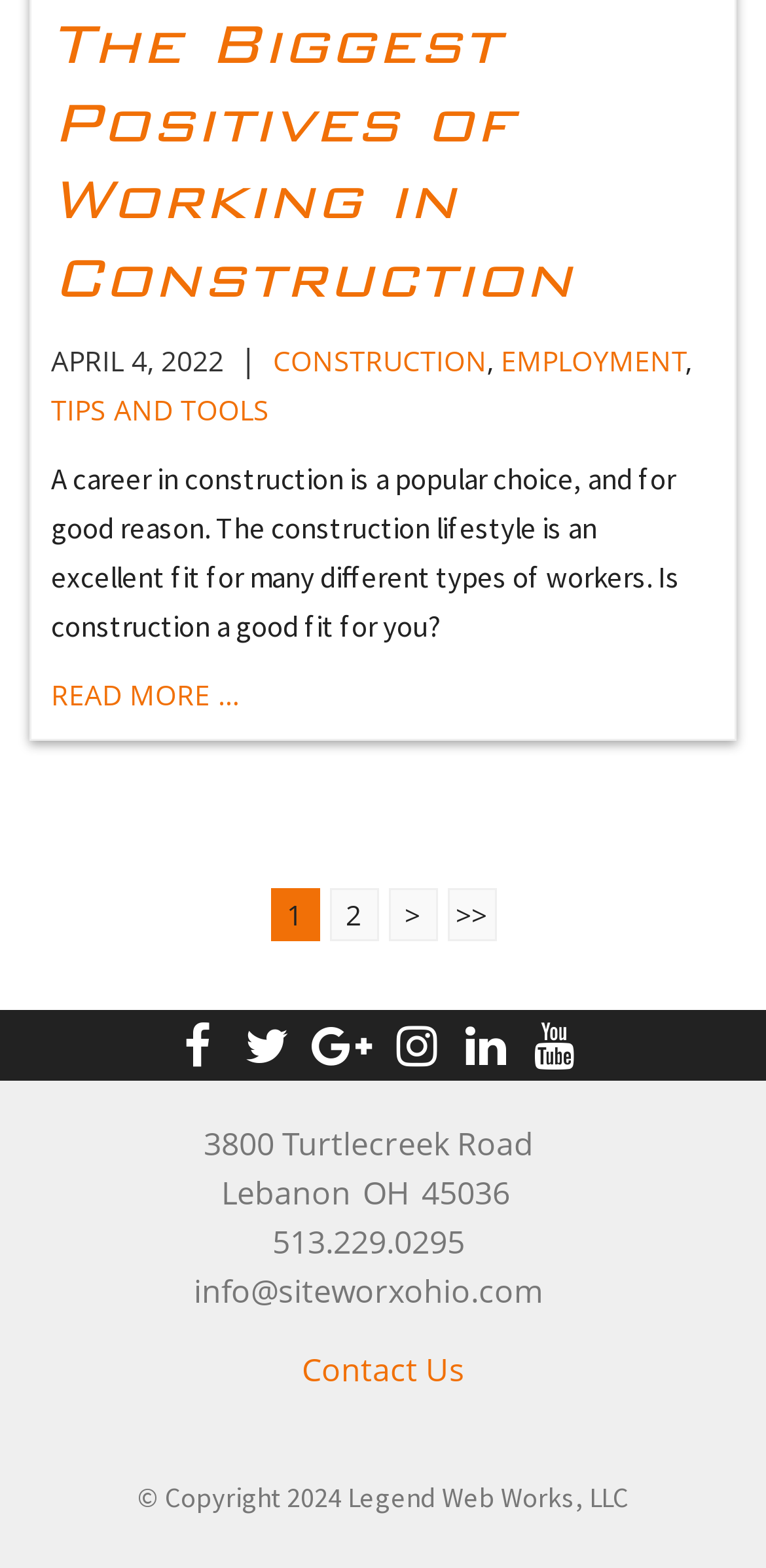Can you show the bounding box coordinates of the region to click on to complete the task described in the instruction: "Contact Us"?

[0.077, 0.858, 0.923, 0.889]